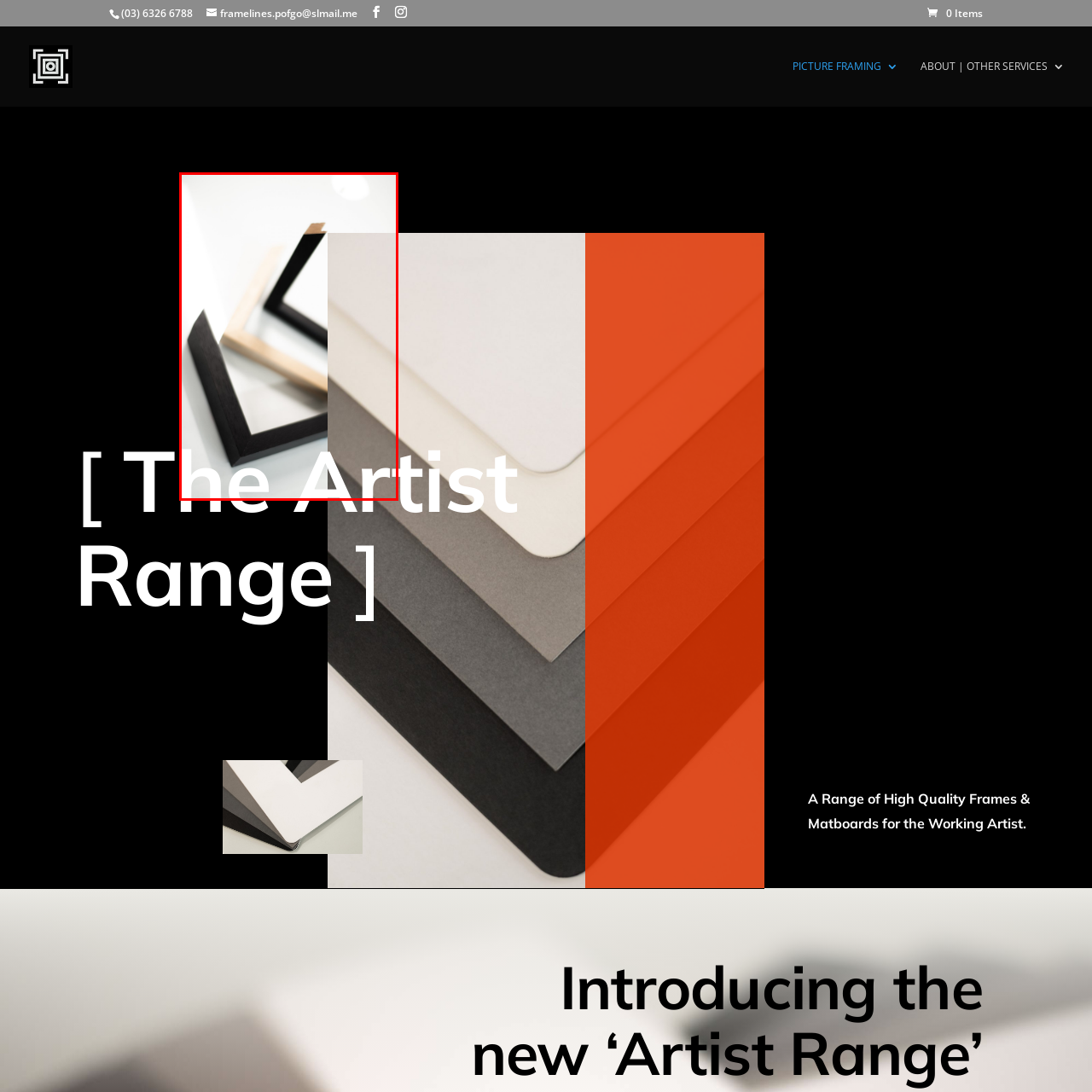What is the style of the setting in the image?
Inspect the image area bounded by the red box and answer the question with a single word or a short phrase.

Modern and minimalistic